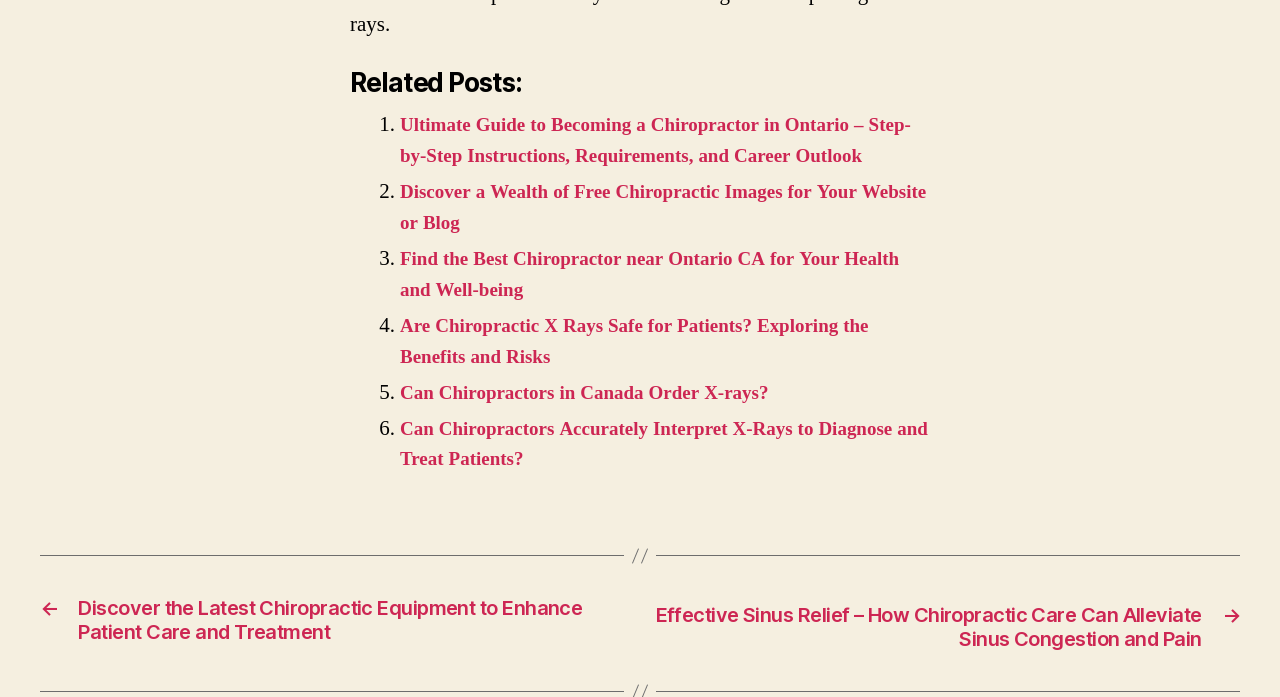Determine the bounding box coordinates of the area to click in order to meet this instruction: "View the Ultimate Guide to Becoming a Chiropractor in Ontario".

[0.312, 0.163, 0.71, 0.291]